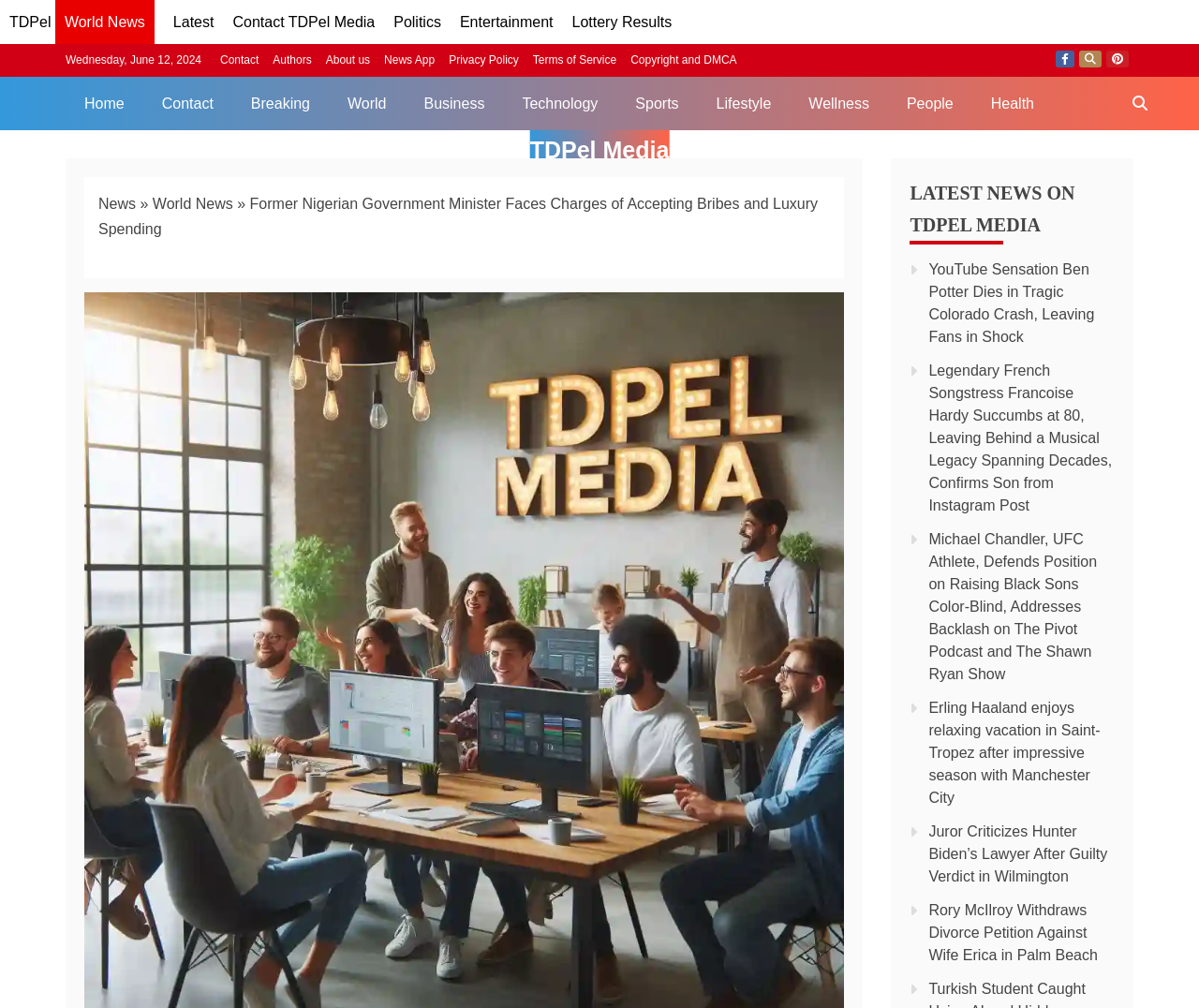Locate the UI element described by Business and provide its bounding box coordinates. Use the format (top-left x, top-left y, bottom-right x, bottom-right y) with all values as floating point numbers between 0 and 1.

[0.338, 0.076, 0.42, 0.129]